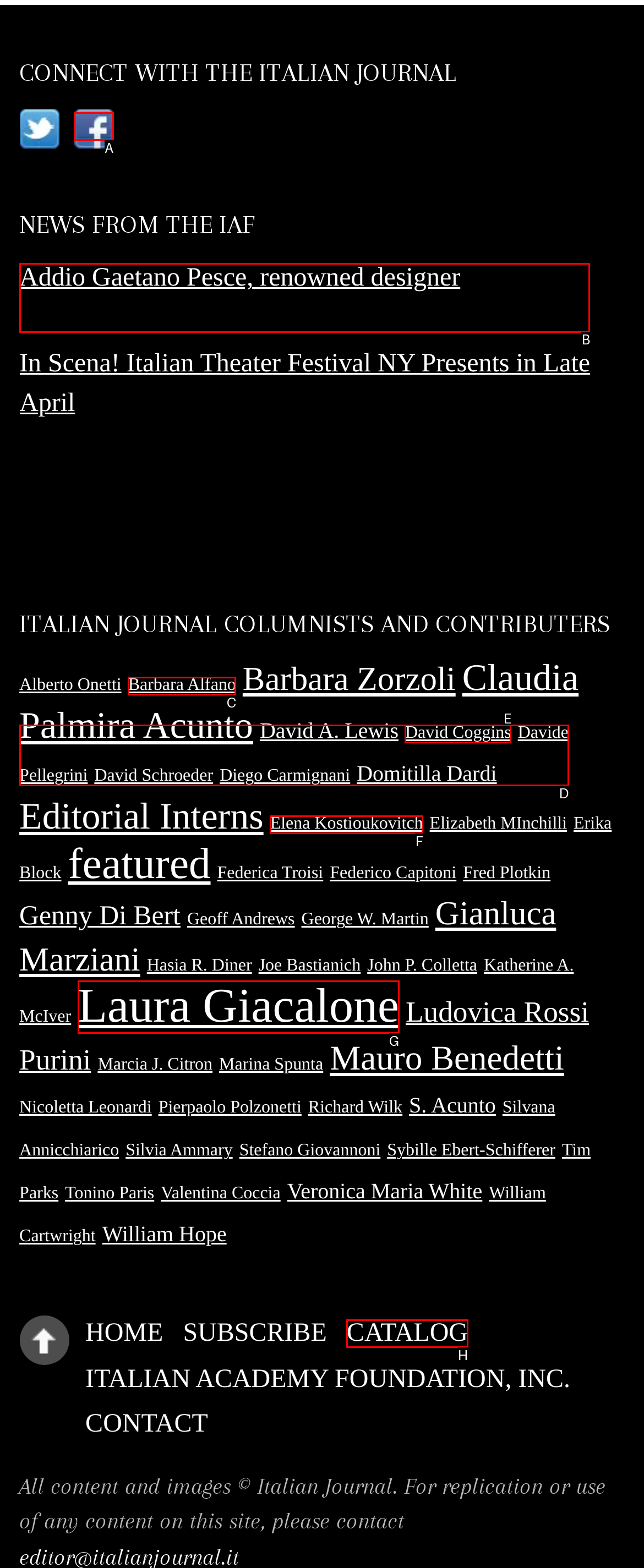Determine the letter of the UI element I should click on to complete the task: Read news from the IAF from the provided choices in the screenshot.

B